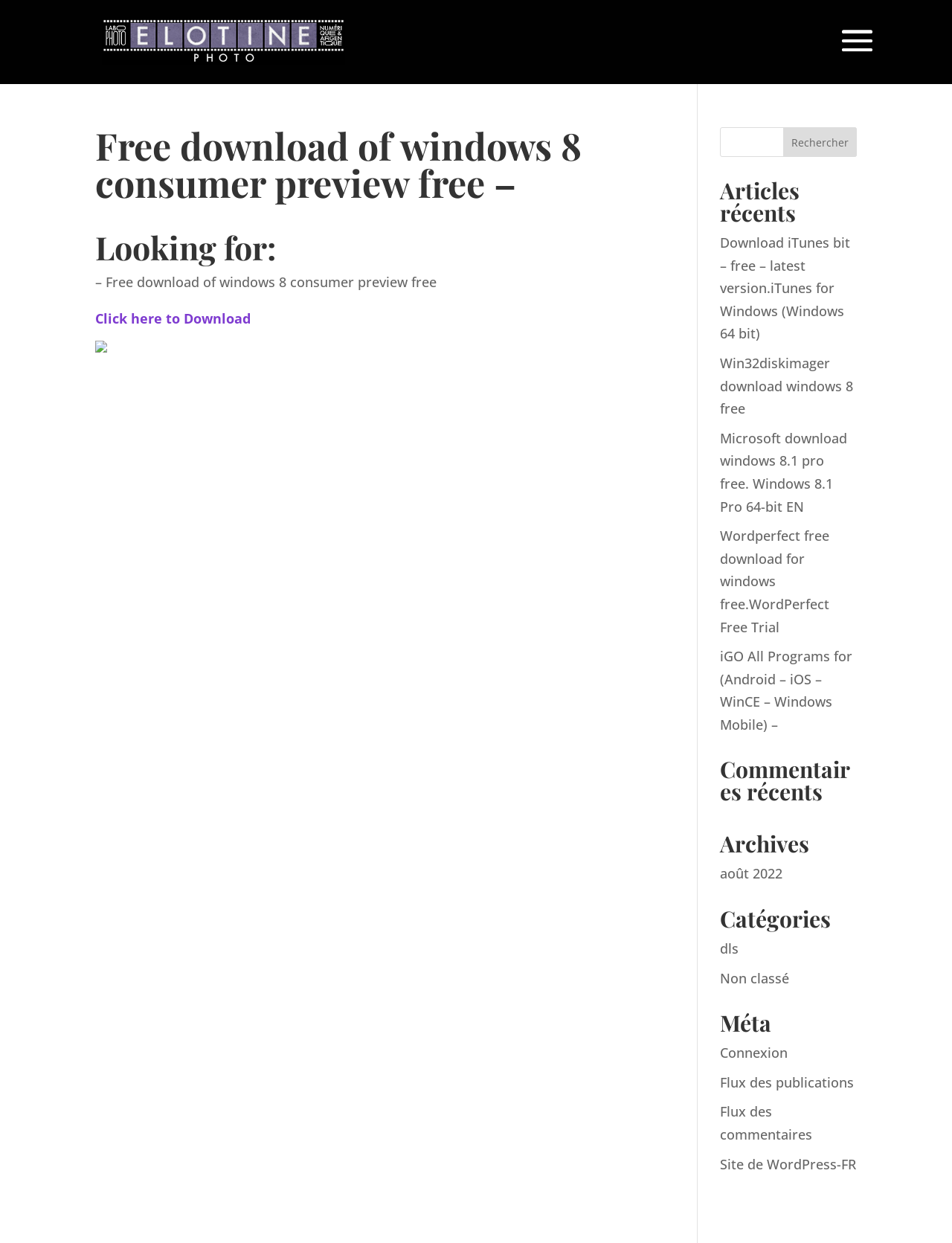Extract the main title from the webpage and generate its text.

Free download of windows 8 consumer preview free –